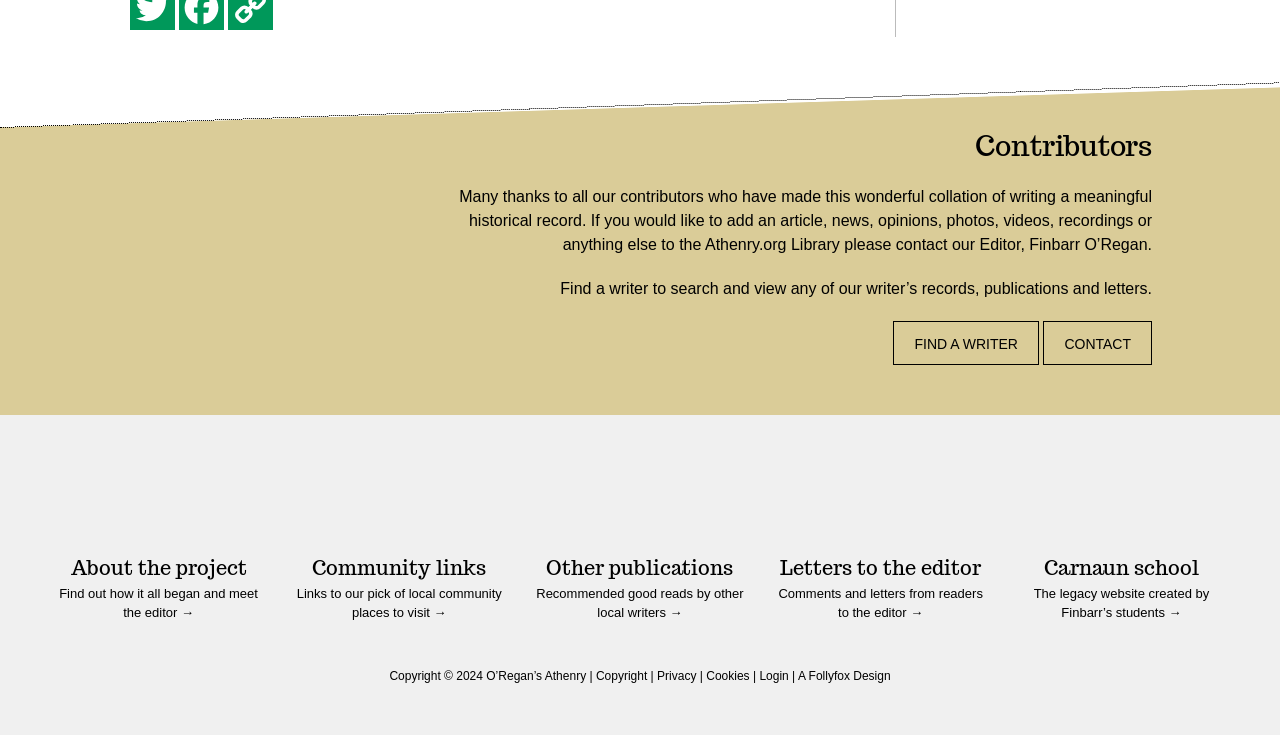Pinpoint the bounding box coordinates of the clickable area needed to execute the instruction: "Read letters to the editor". The coordinates should be specified as four float numbers between 0 and 1, i.e., [left, top, right, bottom].

[0.603, 0.673, 0.773, 0.847]